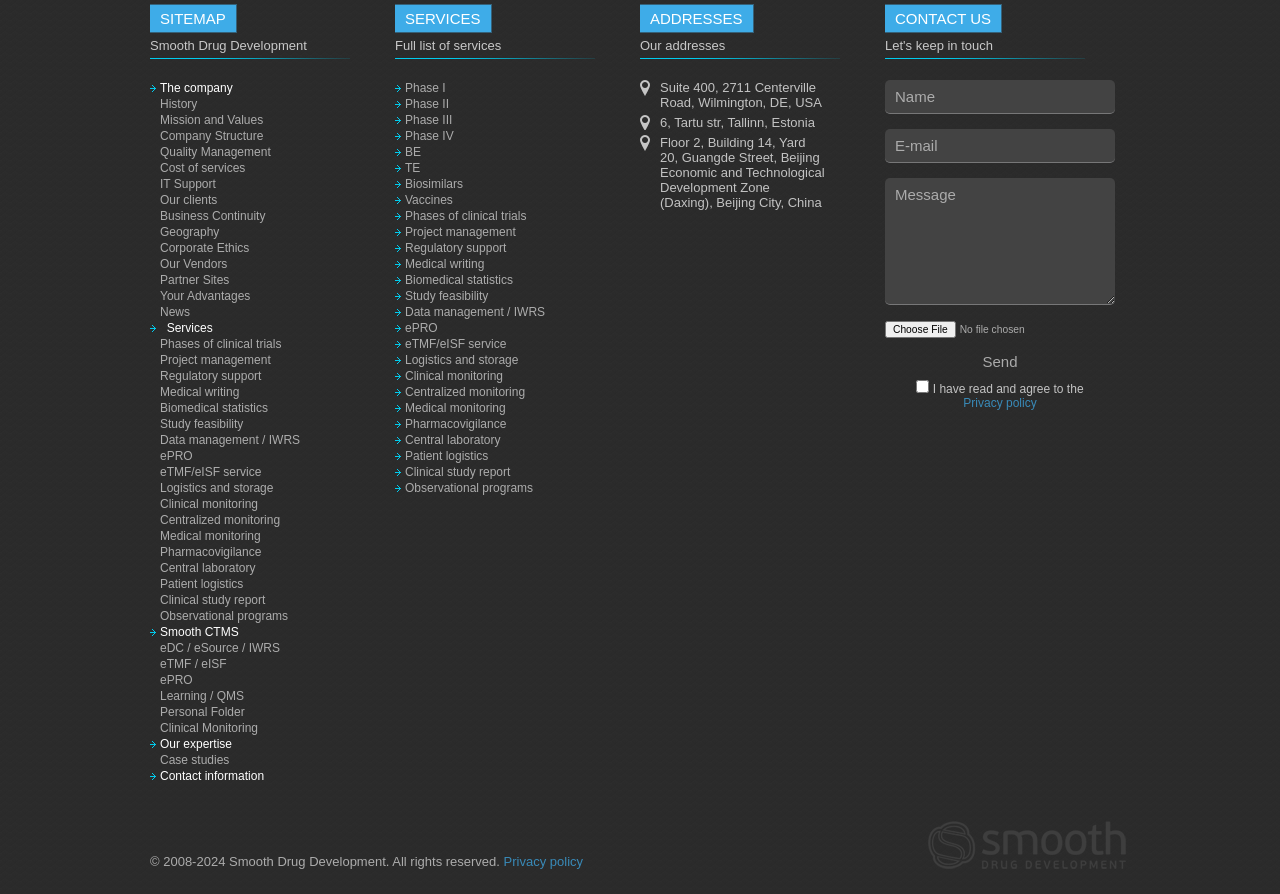Find the bounding box coordinates of the element you need to click on to perform this action: 'Learn about 'Medical writing''. The coordinates should be represented by four float values between 0 and 1, in the format [left, top, right, bottom].

[0.309, 0.286, 0.378, 0.304]